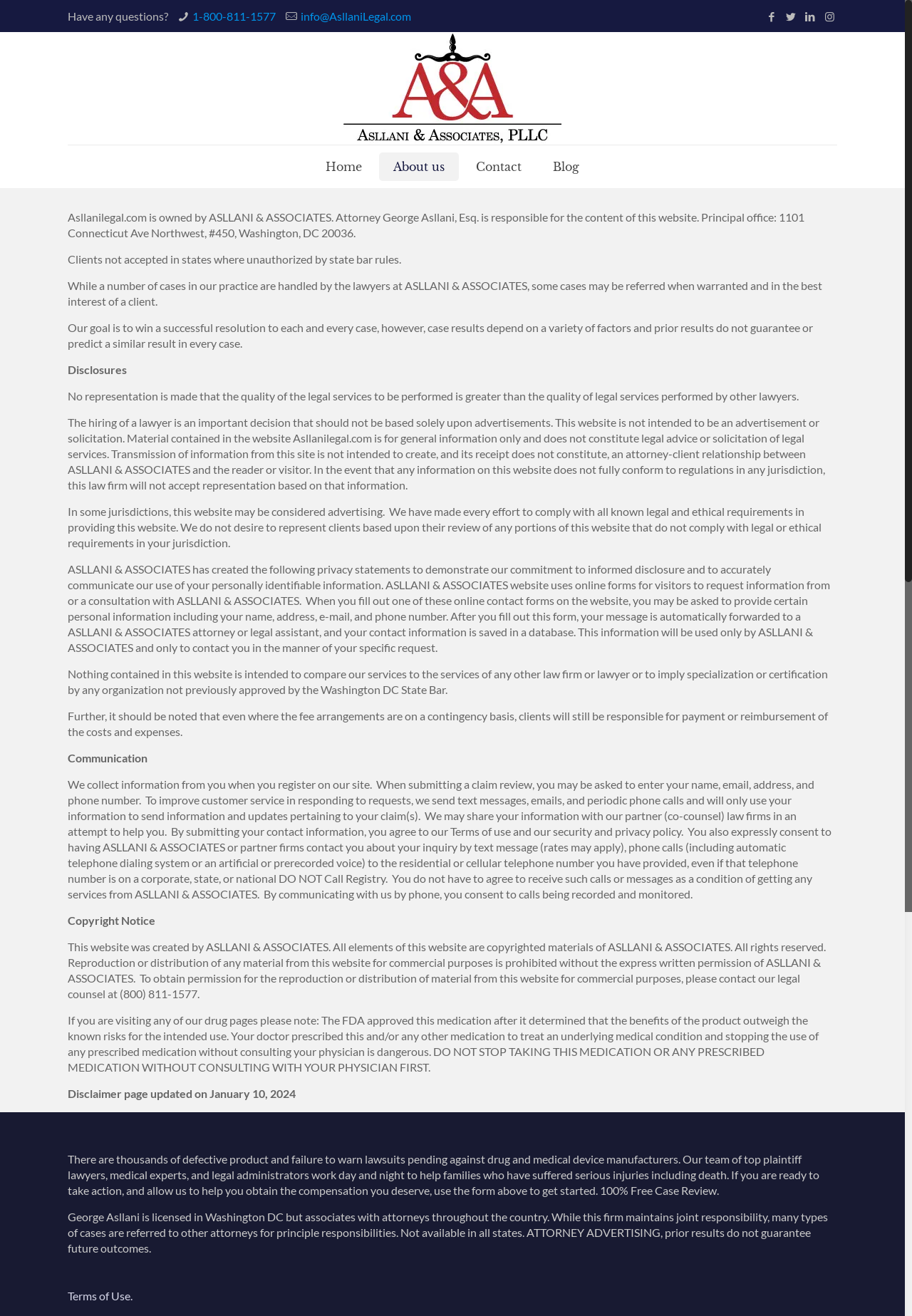Locate the bounding box coordinates of the area to click to fulfill this instruction: "Click on the 'Login/Register' button". The bounding box should be presented as four float numbers between 0 and 1, in the order [left, top, right, bottom].

None